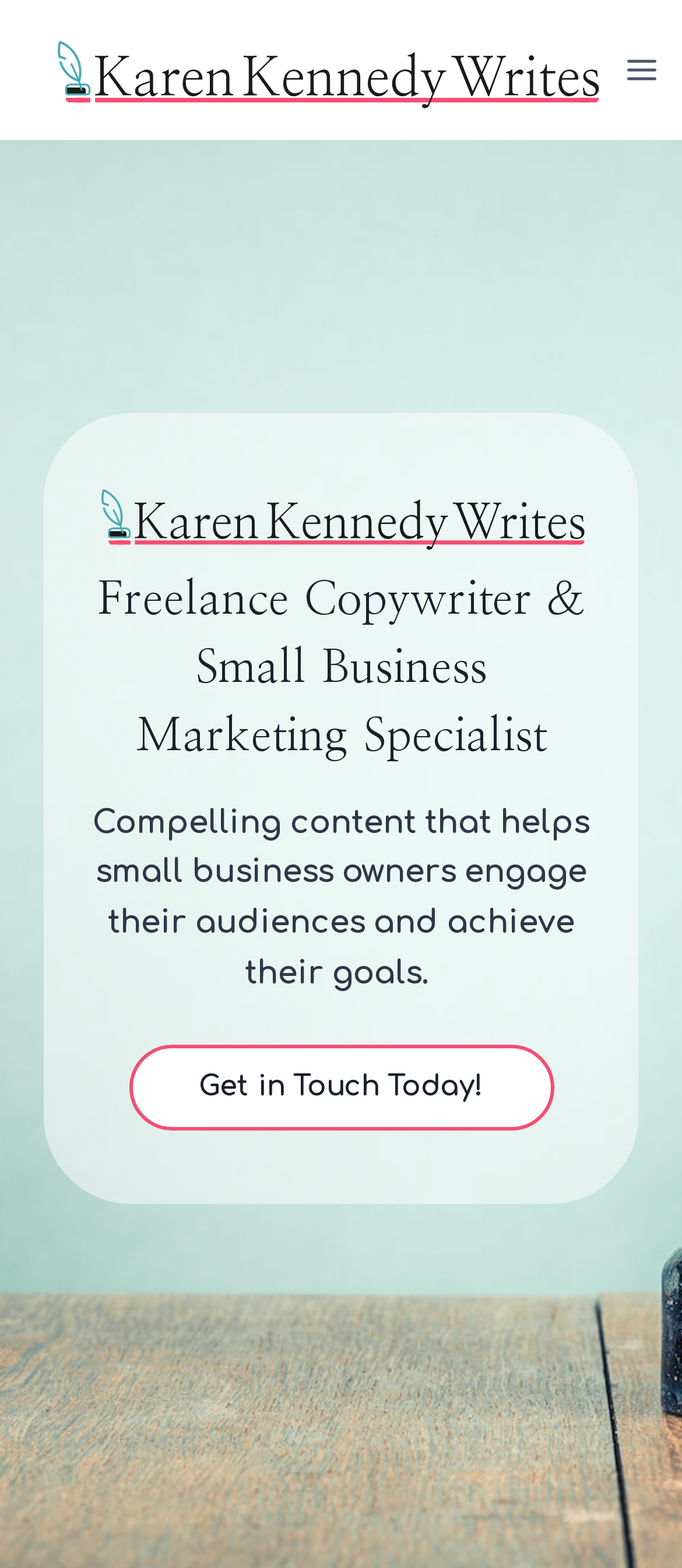Based on the description "Toggle Menu", find the bounding box of the specified UI element.

[0.895, 0.027, 0.989, 0.062]